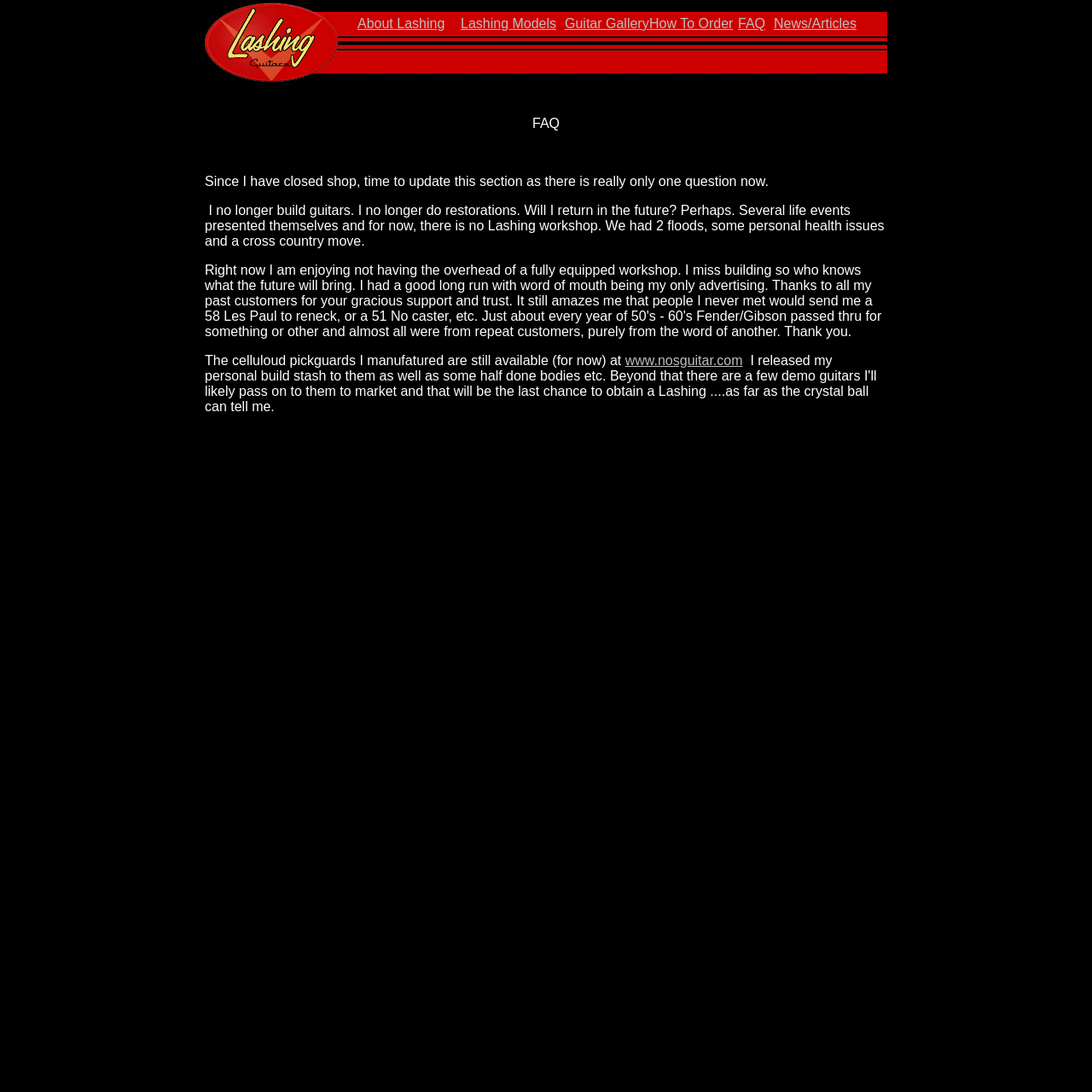What type of content is available on the webpage?
From the screenshot, provide a brief answer in one word or phrase.

FAQ